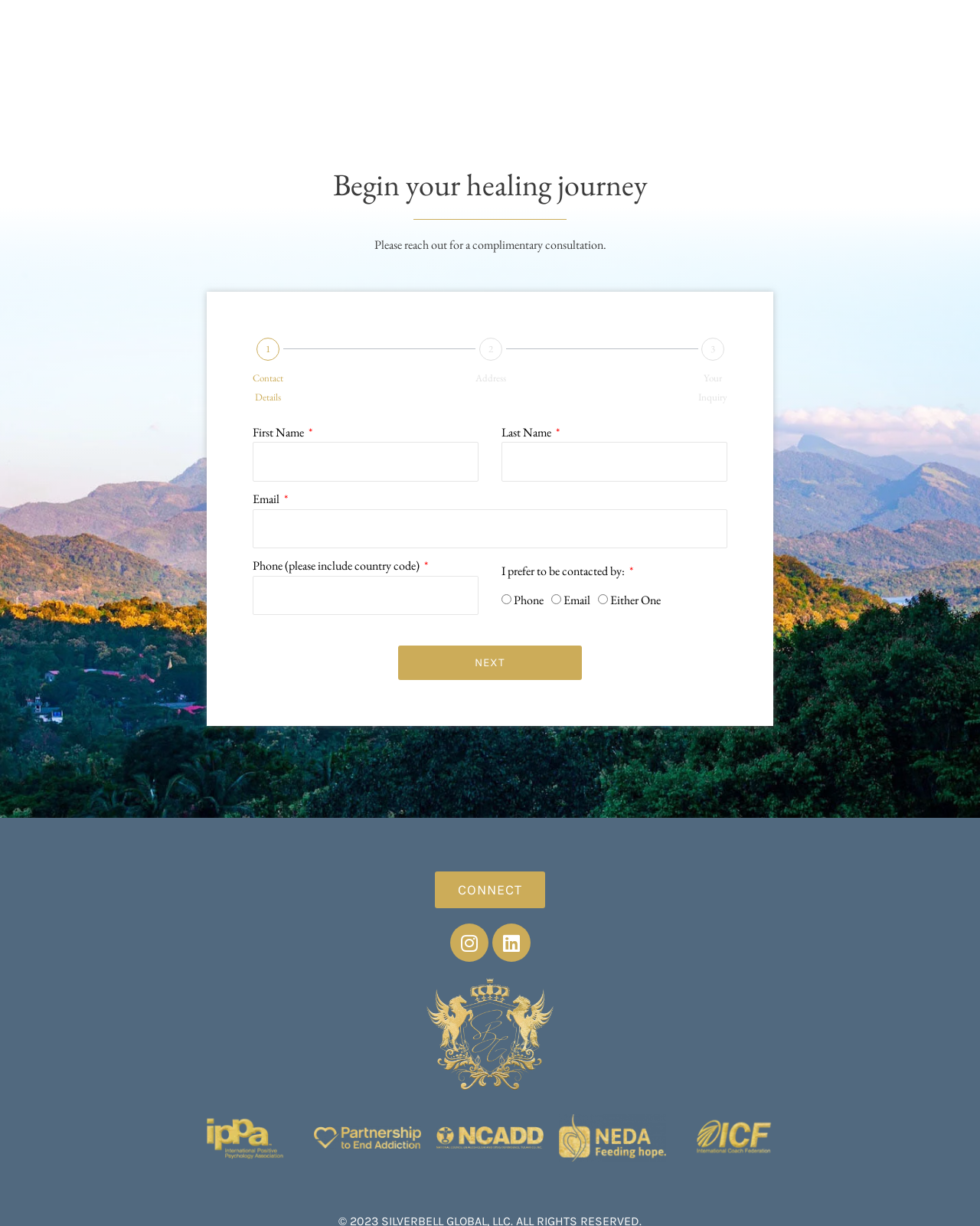What information is required to submit an inquiry?
Please answer the question as detailed as possible based on the image.

The webpage contains a form with several input fields, including First Name, Last Name, Email, Phone, and a radio button to select a preferred contact method. The asterisk symbol next to each field indicates that they are required to be filled in order to submit the form.